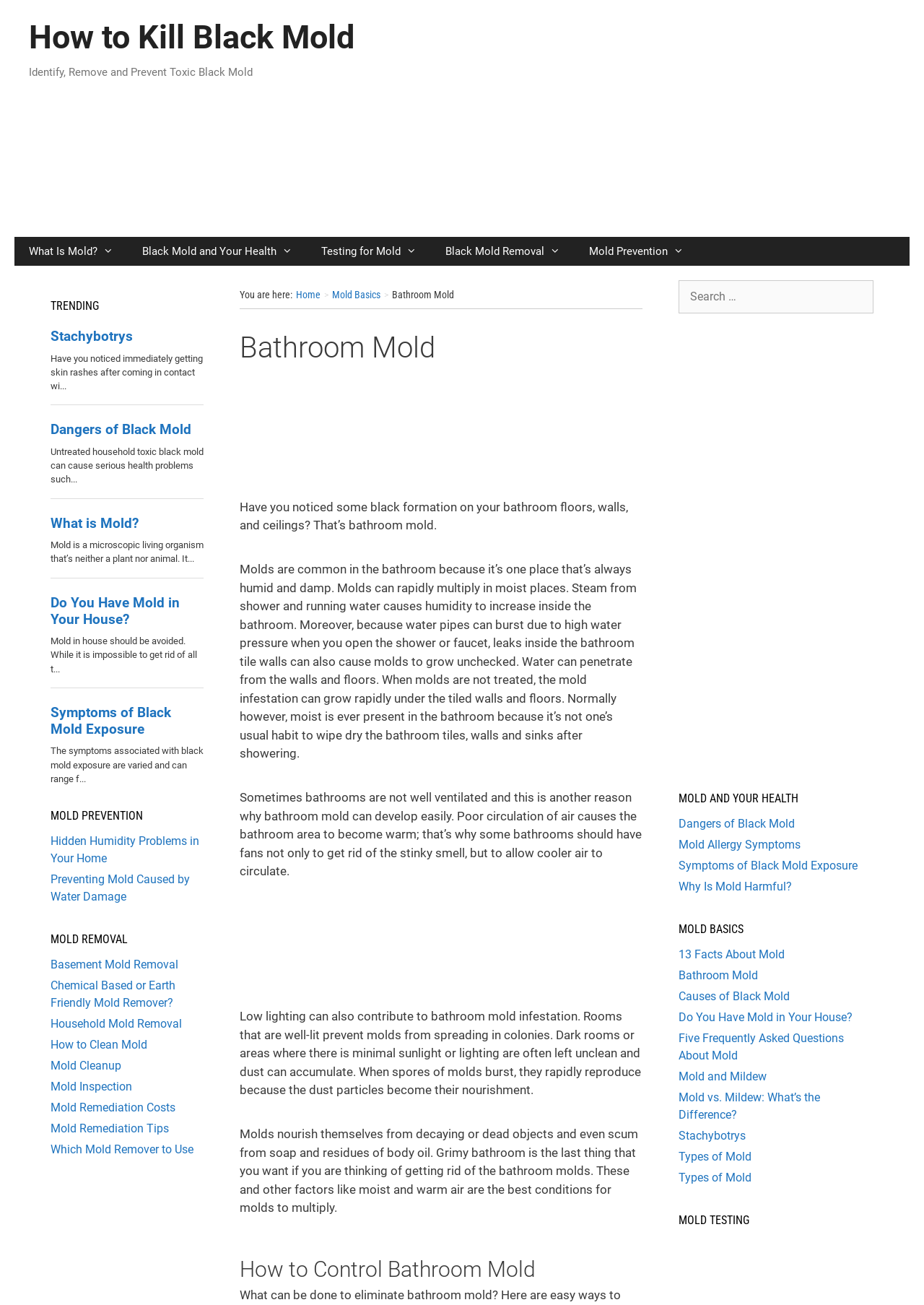What is the role of lighting in preventing mold growth?
Look at the screenshot and provide an in-depth answer.

According to the webpage, good lighting can help prevent mold growth by preventing mold from spreading. The webpage explains that dark rooms or areas with minimal sunlight or lighting are often left unclean, allowing dust to accumulate, which can lead to mold growth. This suggests that good lighting can help prevent mold spread.